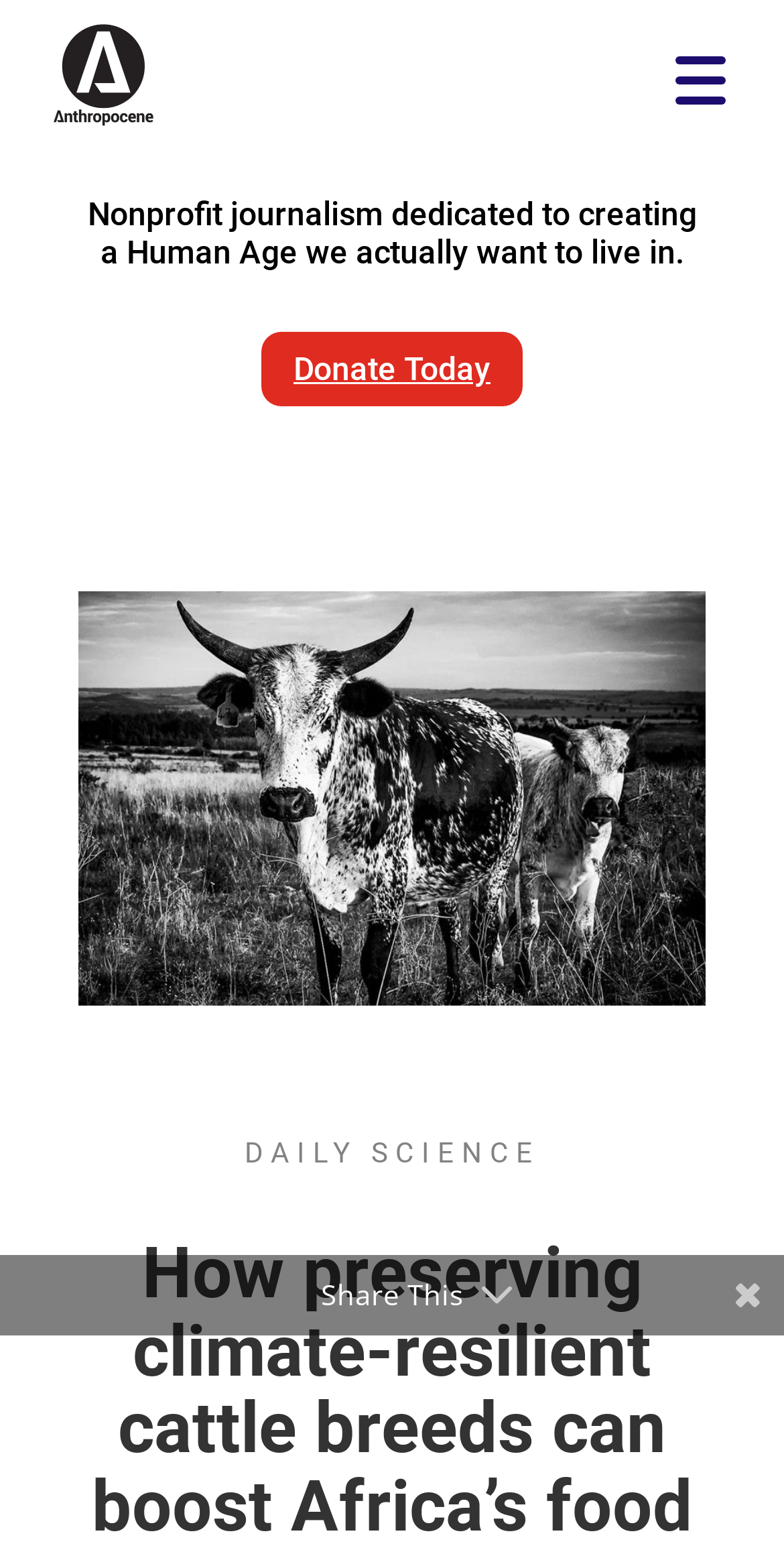How many social media sharing options are available?
Could you please answer the question thoroughly and with as much detail as possible?

I counted the number of link elements with social media icons, which are 5 in total, indicating that there are 5 social media sharing options available.